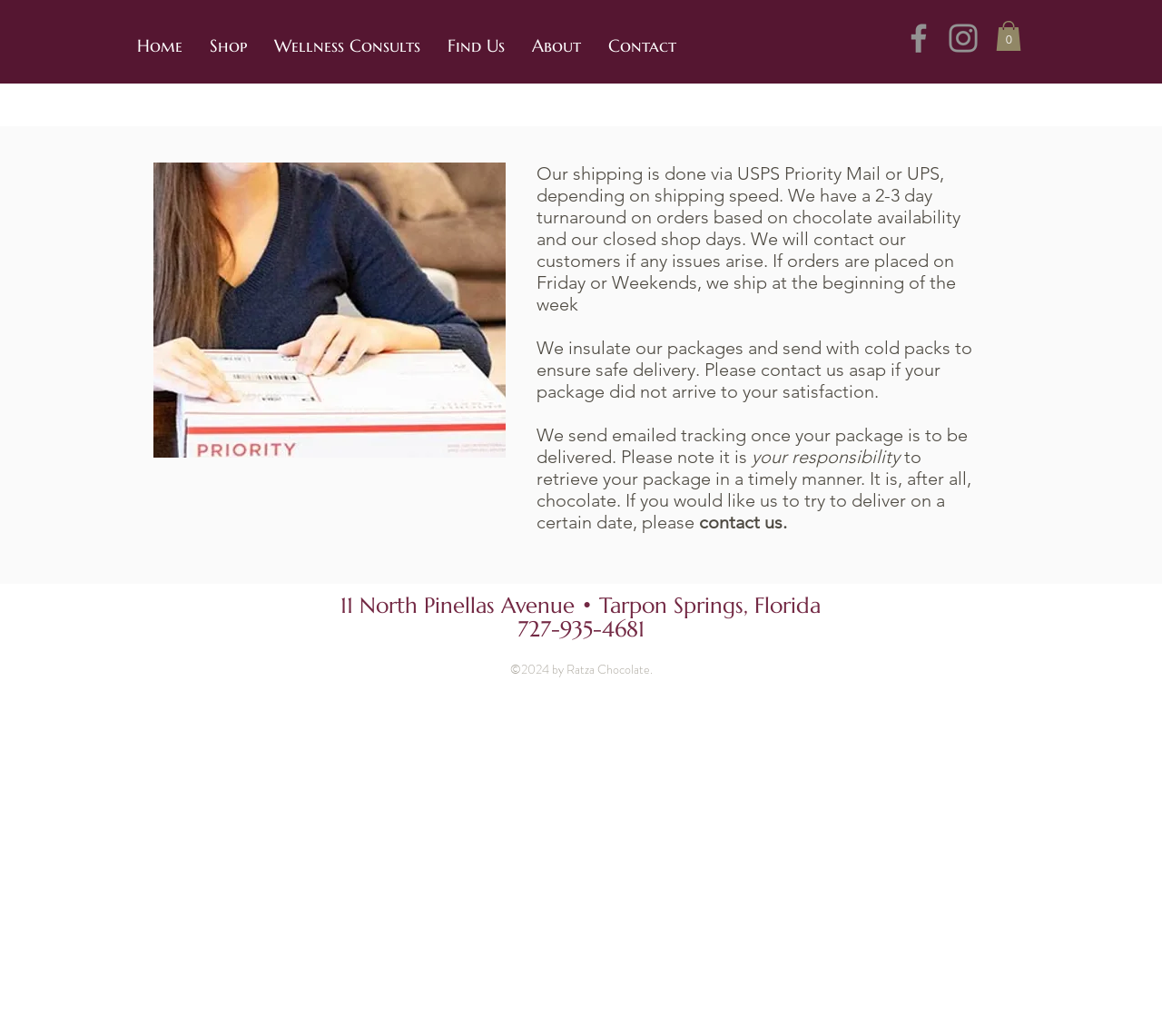What is the customer's responsibility?
Based on the image content, provide your answer in one word or a short phrase.

To retrieve package in a timely manner